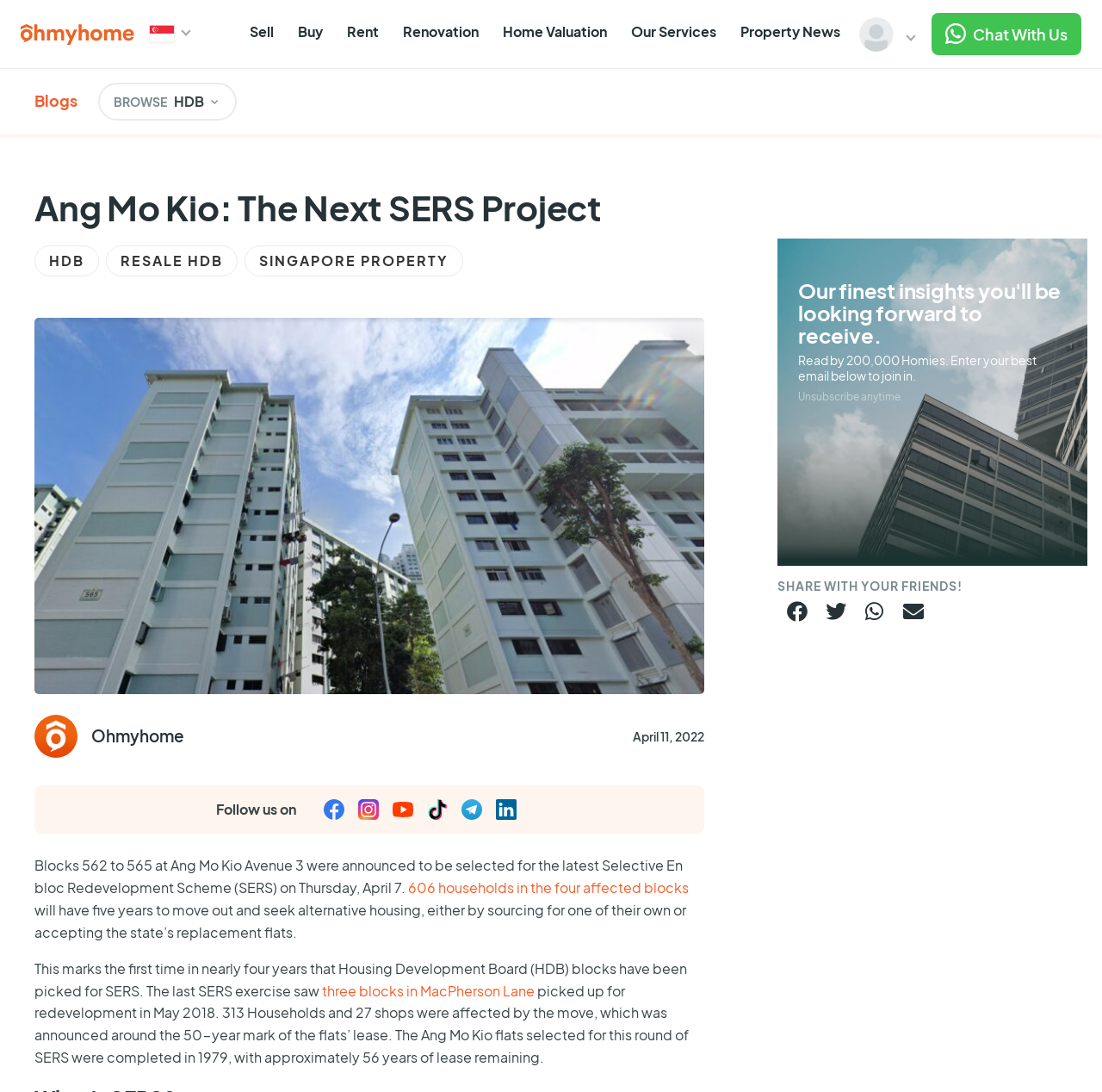Determine the bounding box of the UI component based on this description: "aria-label="Share on facebook"". The bounding box coordinates should be four float values between 0 and 1, i.e., [left, top, right, bottom].

[0.705, 0.543, 0.741, 0.578]